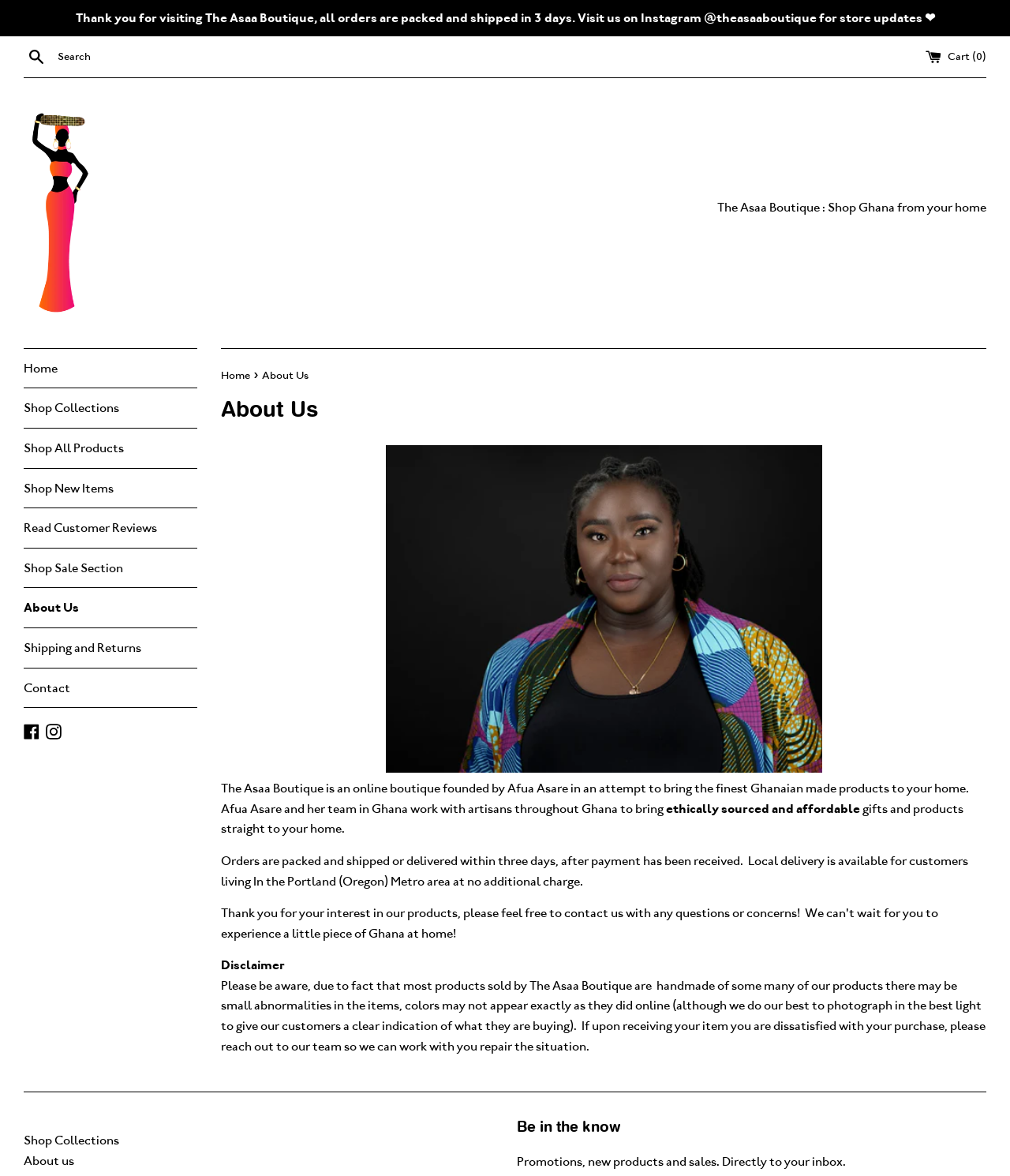Provide a single word or phrase answer to the question: 
What is the founder's name of The Asaa Boutique?

Afua Asare